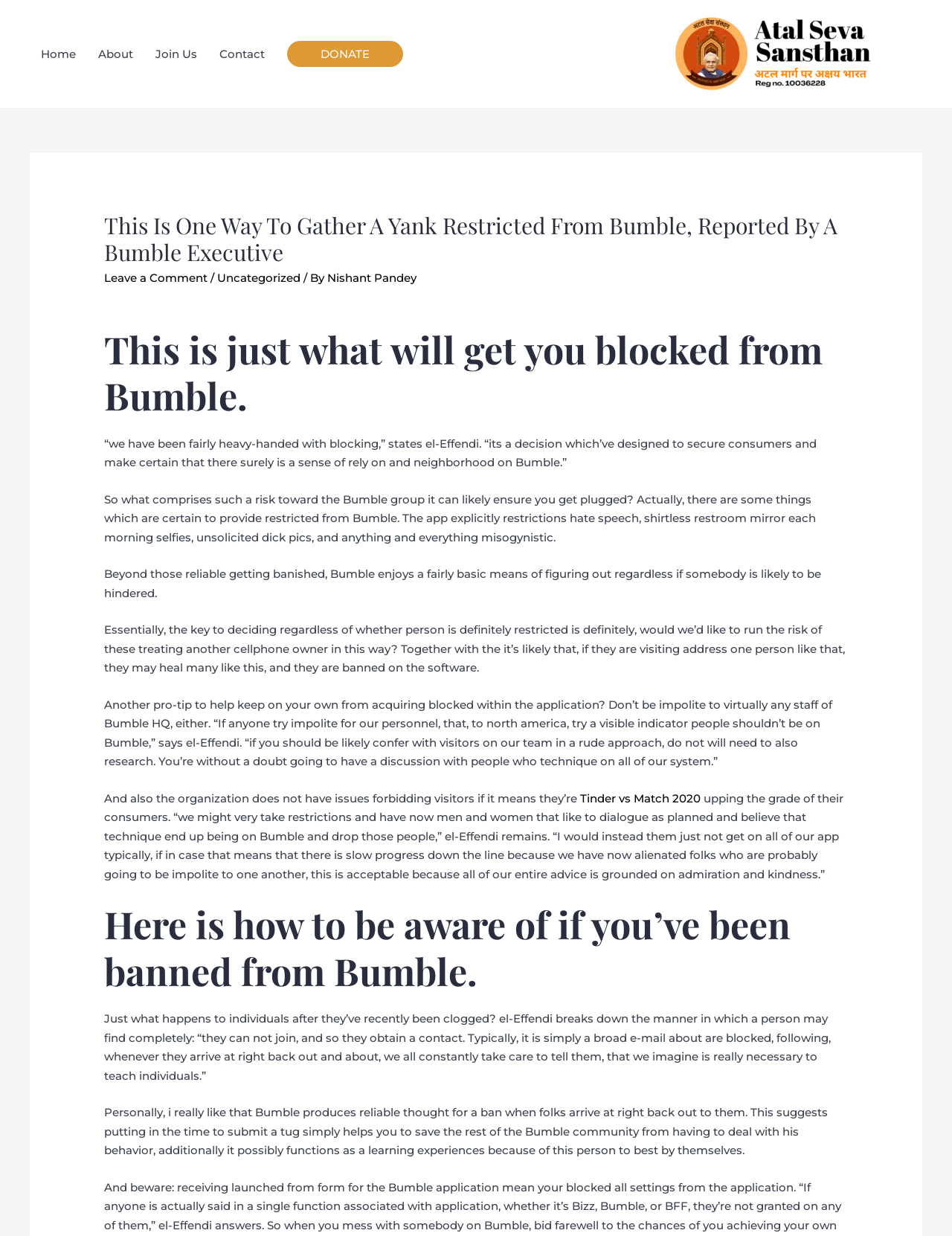What is the criterion for deciding whether to block a user from Bumble?
Ensure your answer is thorough and detailed.

According to the article, the key to deciding whether to block a user from Bumble is to ask whether we would want to take the risk of them treating another user badly. If the answer is yes, then they are likely to be blocked from the app.